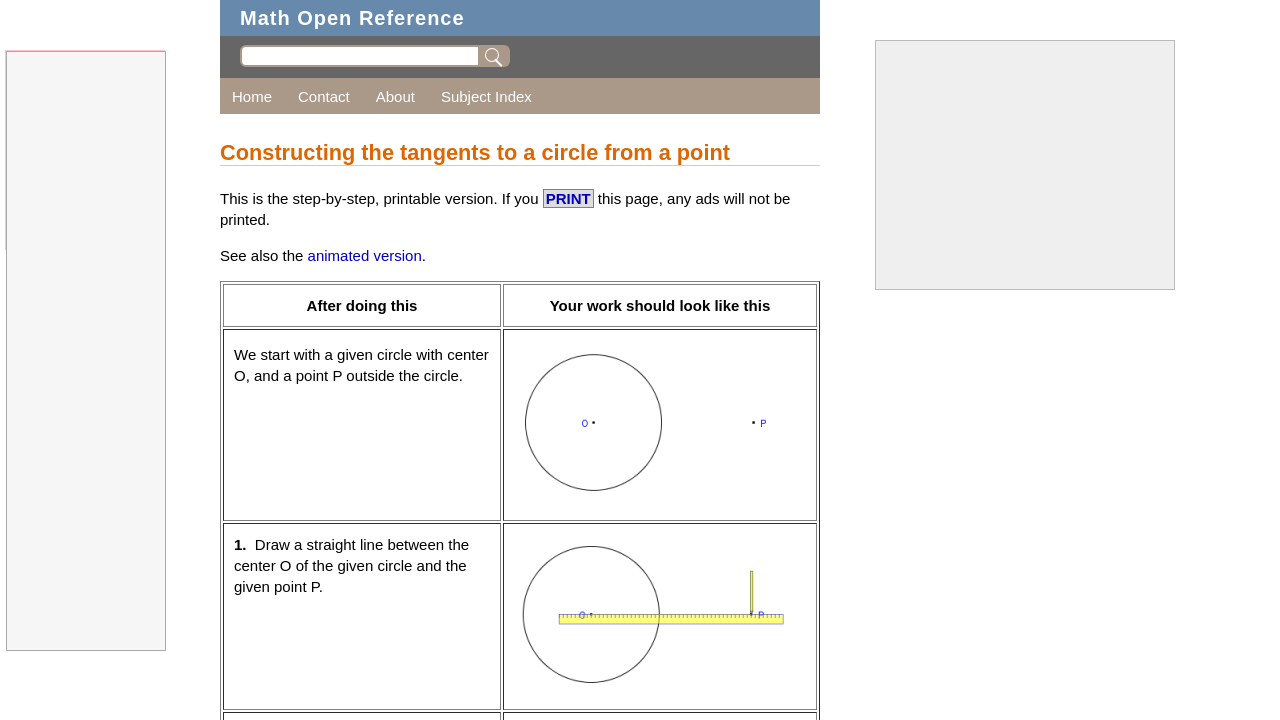Show the bounding box coordinates for the element that needs to be clicked to execute the following instruction: "Click on Math Open Reference". Provide the coordinates in the form of four float numbers between 0 and 1, i.e., [left, top, right, bottom].

[0.188, 0.011, 0.363, 0.04]